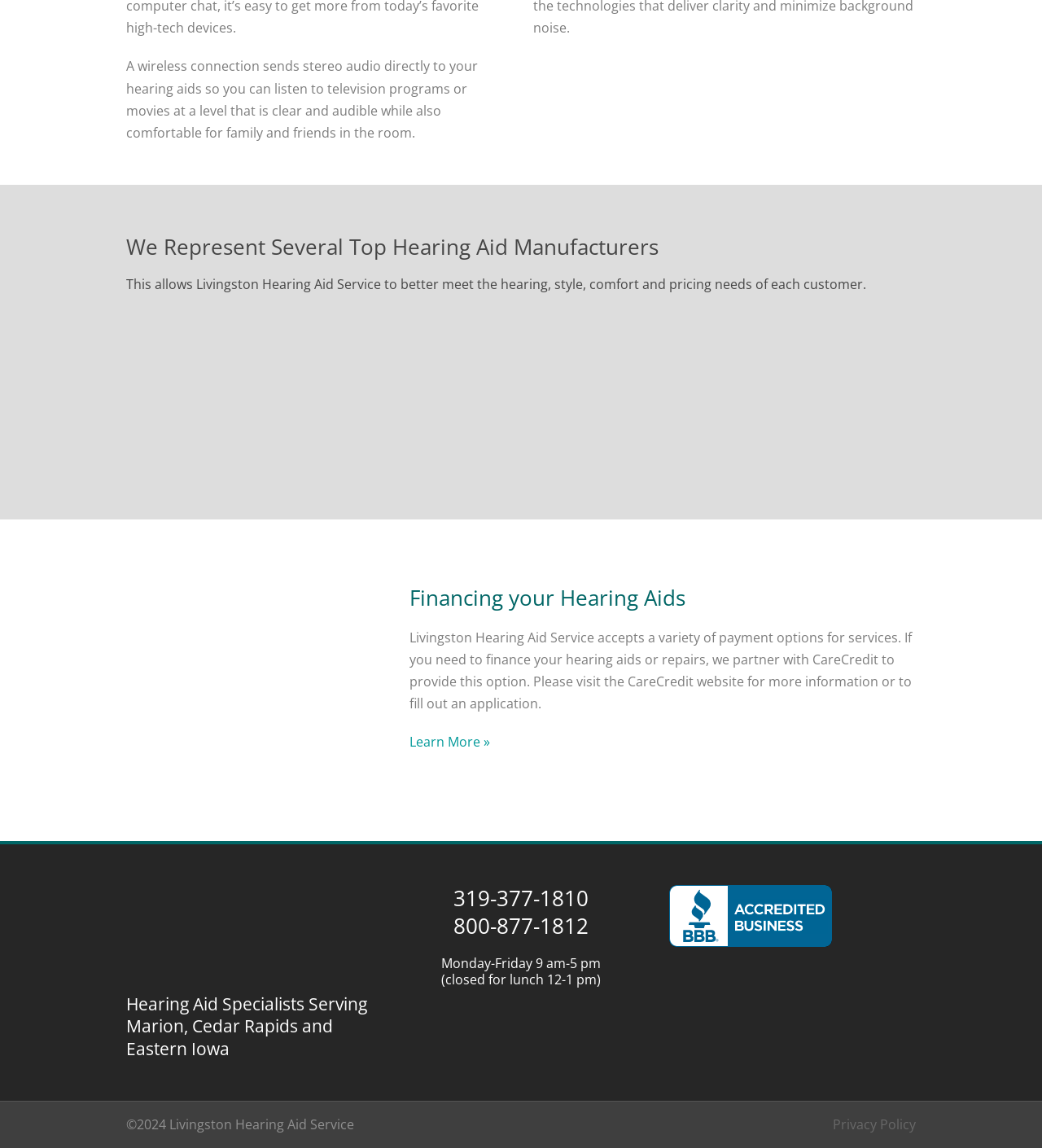What is the main service provided by Livingston Hearing Aid Service?
Please provide a single word or phrase in response based on the screenshot.

Hearing Aids